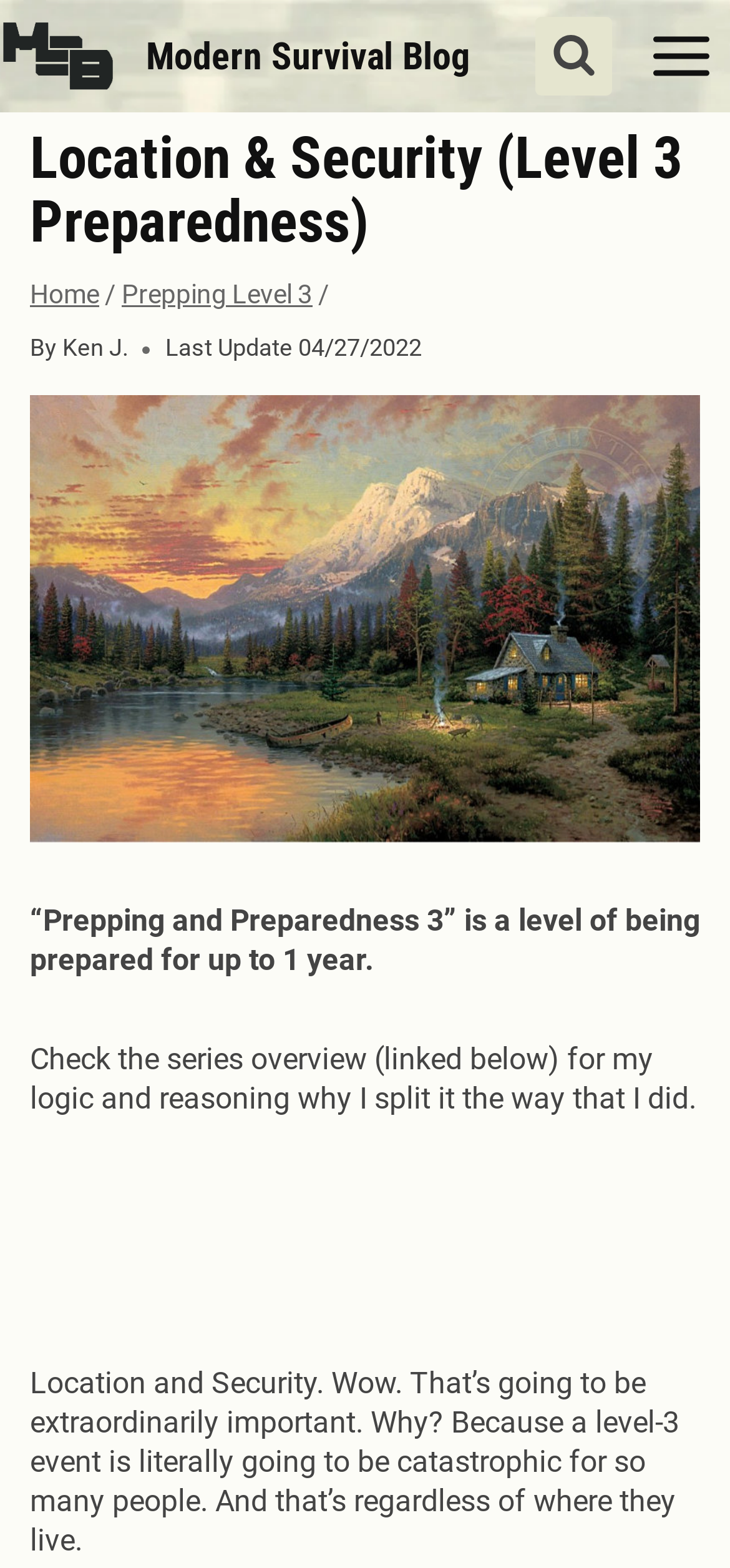Provide a thorough description of the webpage you see.

The webpage is about "Location & Security (Level 3 Preparedness)" and appears to be a blog post or article. At the top left corner, there is a logo of "MSB" (Modern Survival Blog) with a link to the blog's homepage. Next to the logo, there are two buttons: "View Search Form" and "Open menu". The "Open menu" button, when expanded, reveals a header section with a heading that matches the title of the webpage.

Below the header, there is a navigation section with breadcrumbs, showing the path "Home > Prepping Level 3". The author's name, "Ken J.", and the last update date, "04/27/2022", are also displayed in this section.

The main content of the webpage consists of three paragraphs of text. The first paragraph explains that "Prepping and Preparedness 3" is a level of being prepared for up to 1 year. The second paragraph mentions a series overview and the author's logic and reasoning behind splitting the preparedness levels. The third and longest paragraph emphasizes the importance of location and security in the event of a catastrophic level-3 event.

Overall, the webpage has a simple layout with a focus on the article's content, and the UI elements are organized in a logical and easy-to-follow manner.